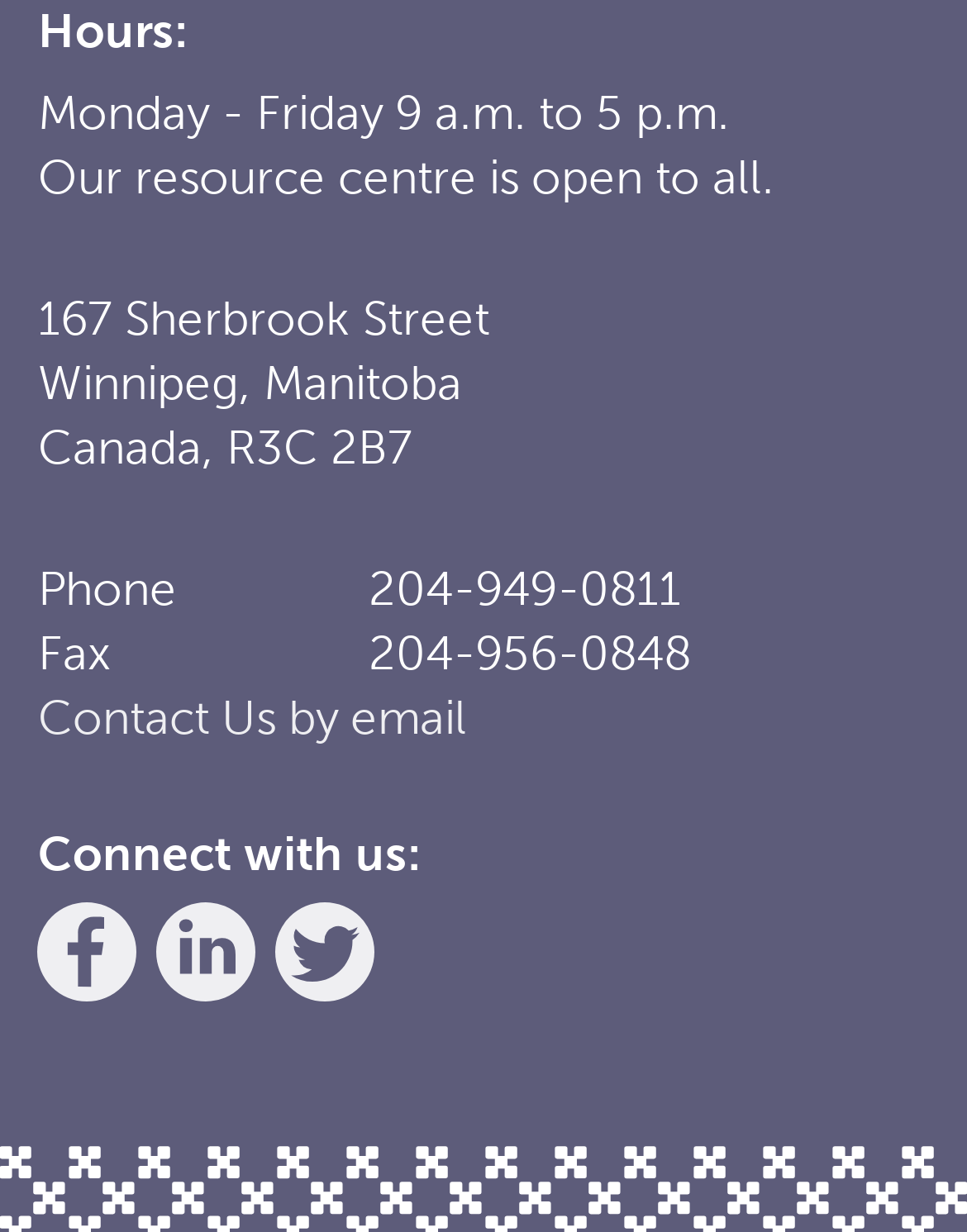What is the phone number of the resource centre?
Please provide a single word or phrase in response based on the screenshot.

204-949-0811